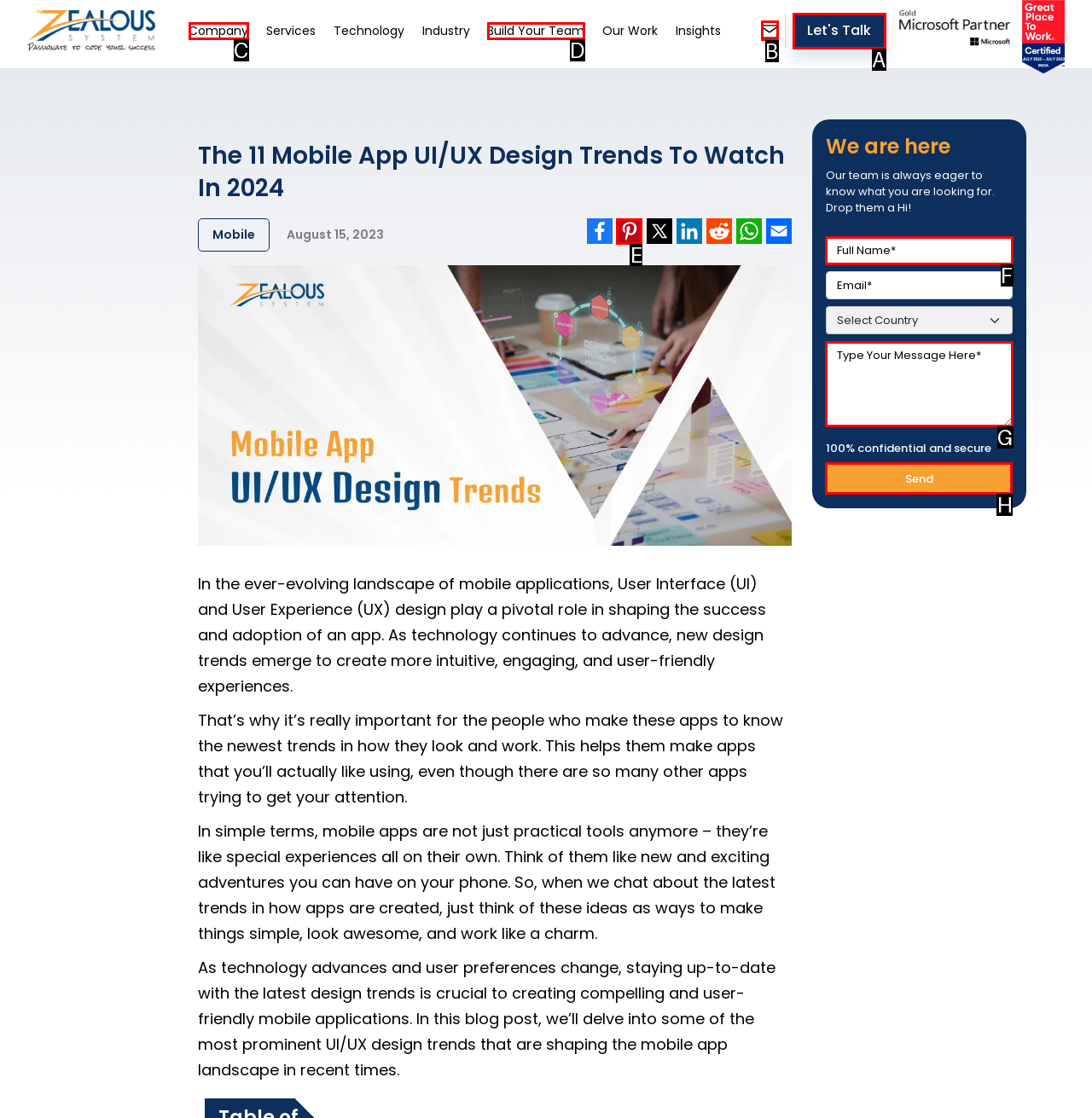To complete the task: Click the 'Send' button, which option should I click? Answer with the appropriate letter from the provided choices.

H